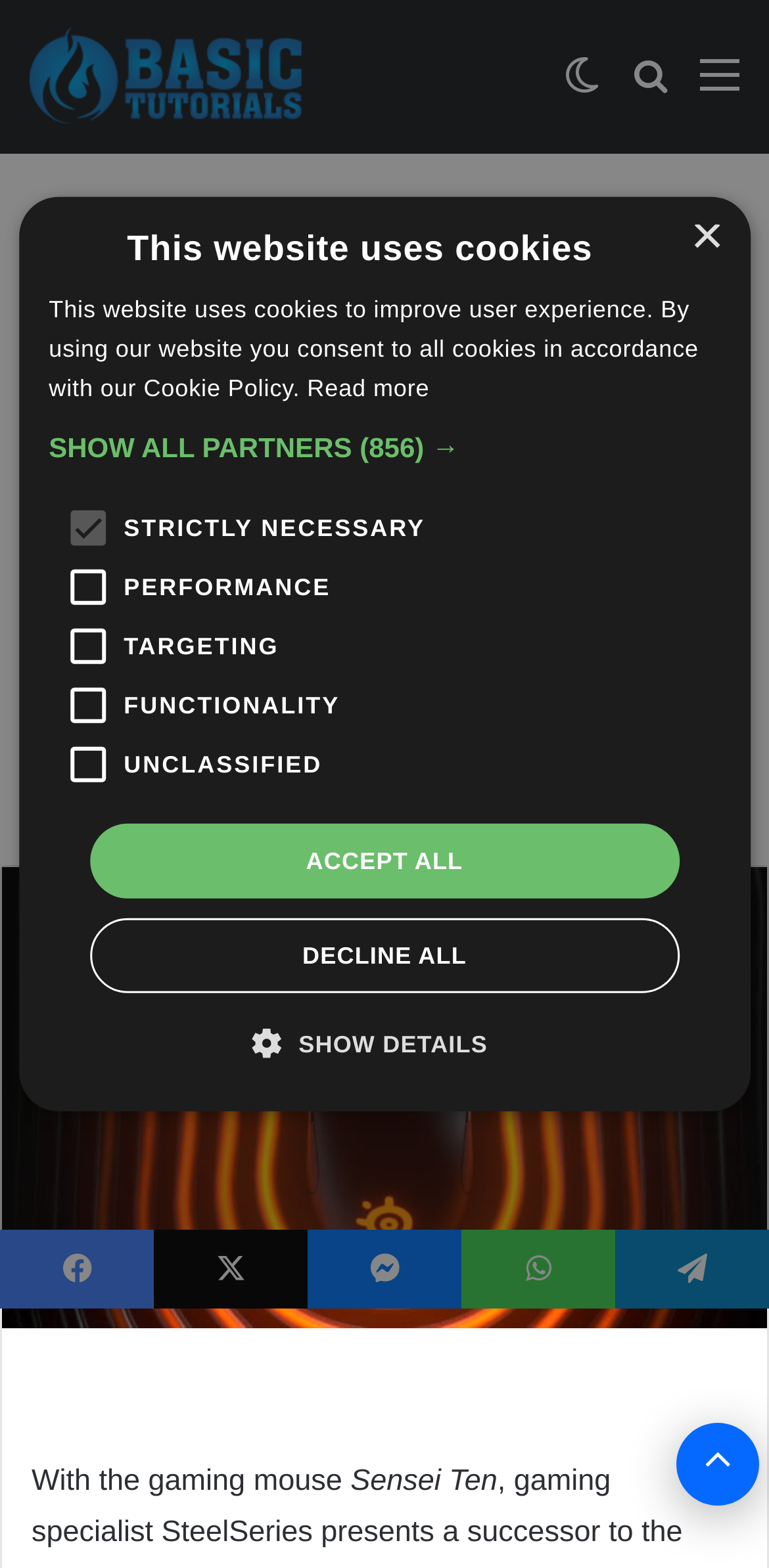Highlight the bounding box coordinates of the region I should click on to meet the following instruction: "Click the 'Home' link".

[0.038, 0.127, 0.167, 0.146]